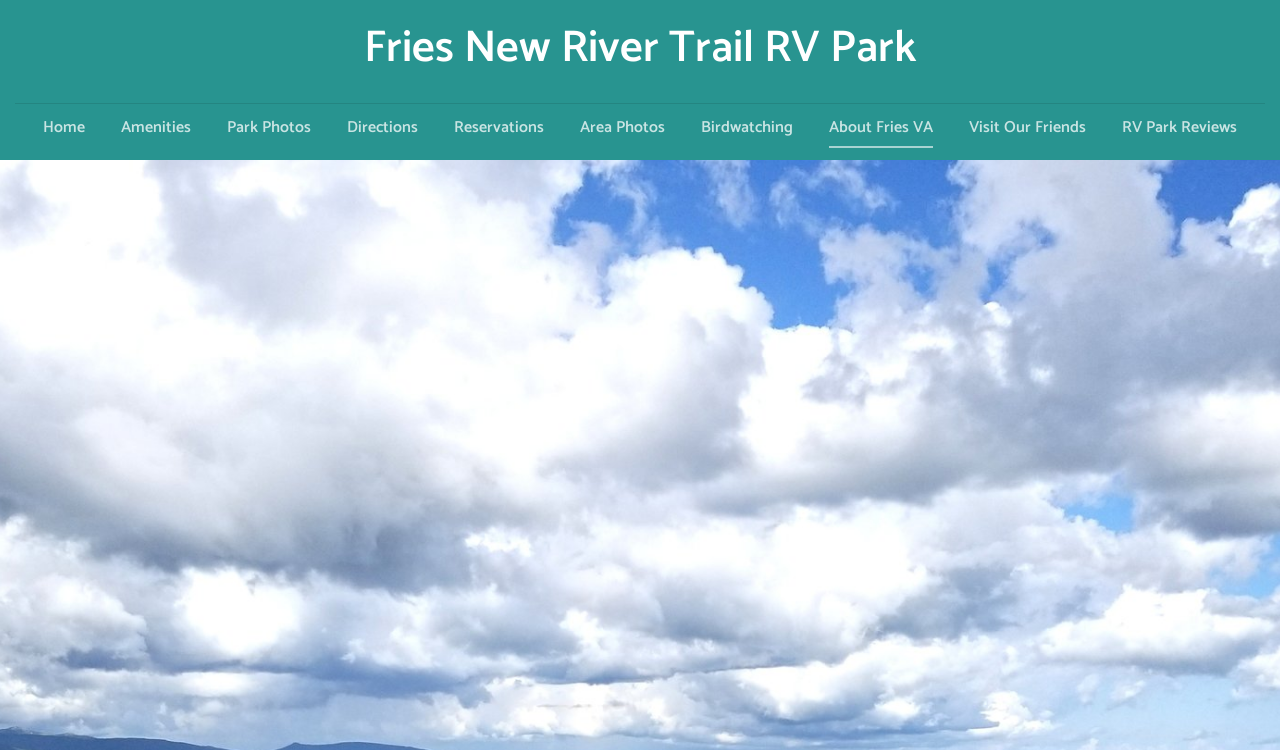Predict the bounding box coordinates of the area that should be clicked to accomplish the following instruction: "check rv park reviews". The bounding box coordinates should consist of four float numbers between 0 and 1, i.e., [left, top, right, bottom].

[0.864, 0.144, 0.979, 0.197]